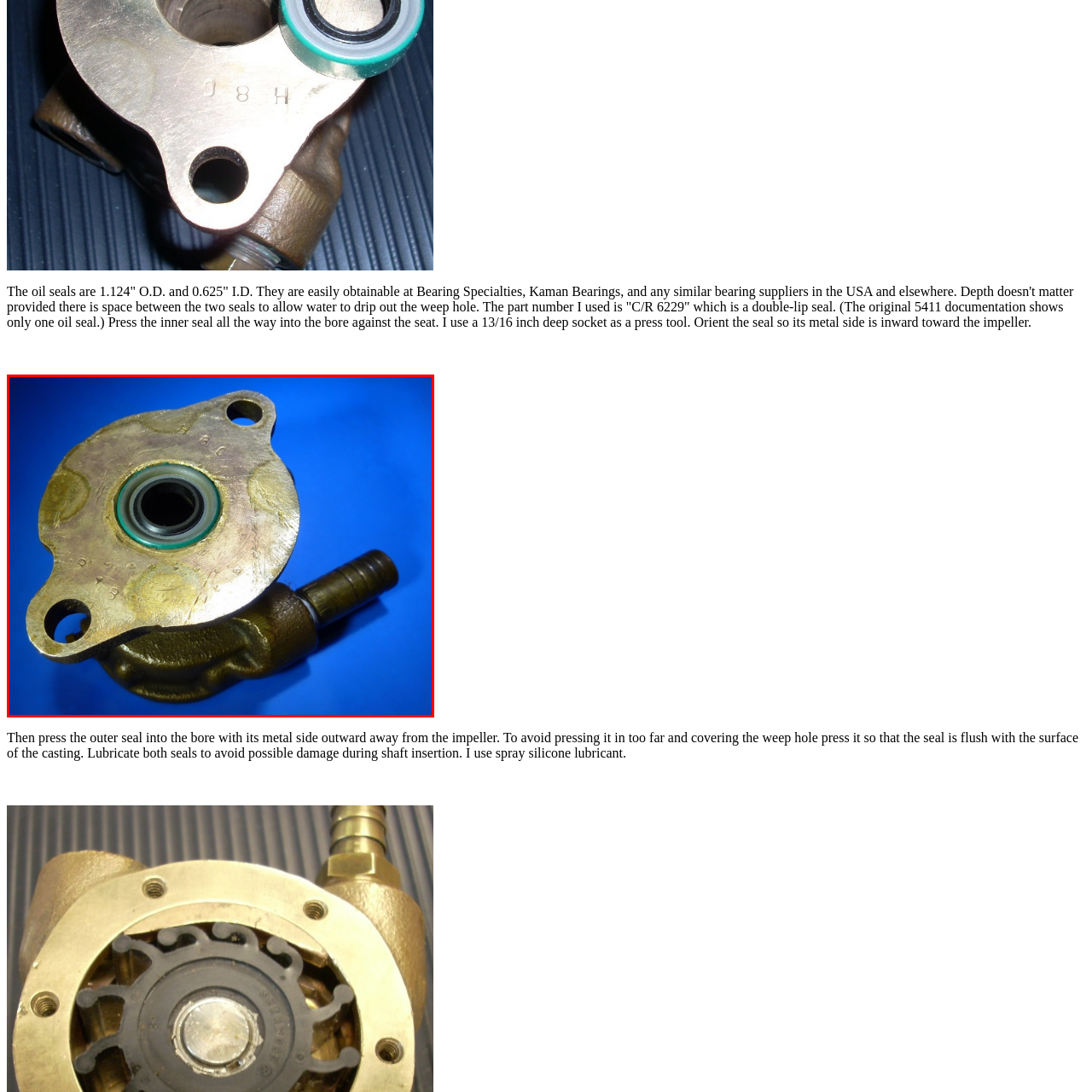Detail the contents of the image within the red outline in an elaborate manner.

The image showcases a mechanical assembly featuring an oil seal within a housing. The seal, highlighted with a visible inner diameter and surrounded by a metal casing, is crucial for preventing leaks. The housing appears to be robust, with a shiny brass-like finish, suggesting durability and resistance to wear. A distinguishing feature is the weep hole, which is integral for allowing excess water or fluid to escape, minimizing pressure build-up. This type of assembly typically requires proper lubrication for both the inner and outer seals to ensure smooth operation and to protect the seals during installation. This image may serve as a useful reference for DIY enthusiasts or mechanics familiarizing themselves with seal installation and maintenance procedures.